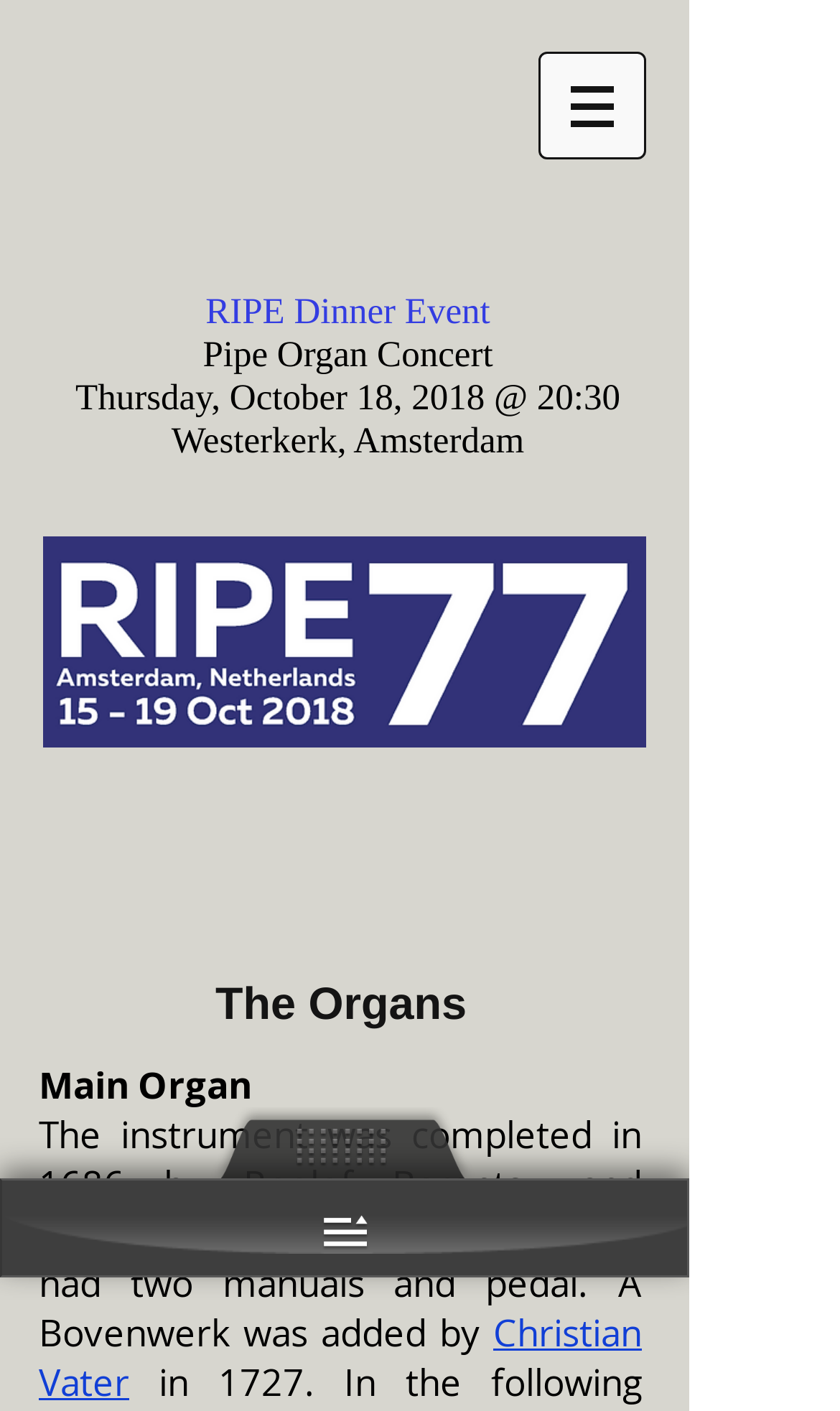What is the name of the event on October 18, 2018? Based on the image, give a response in one word or a short phrase.

RIPE Dinner Event